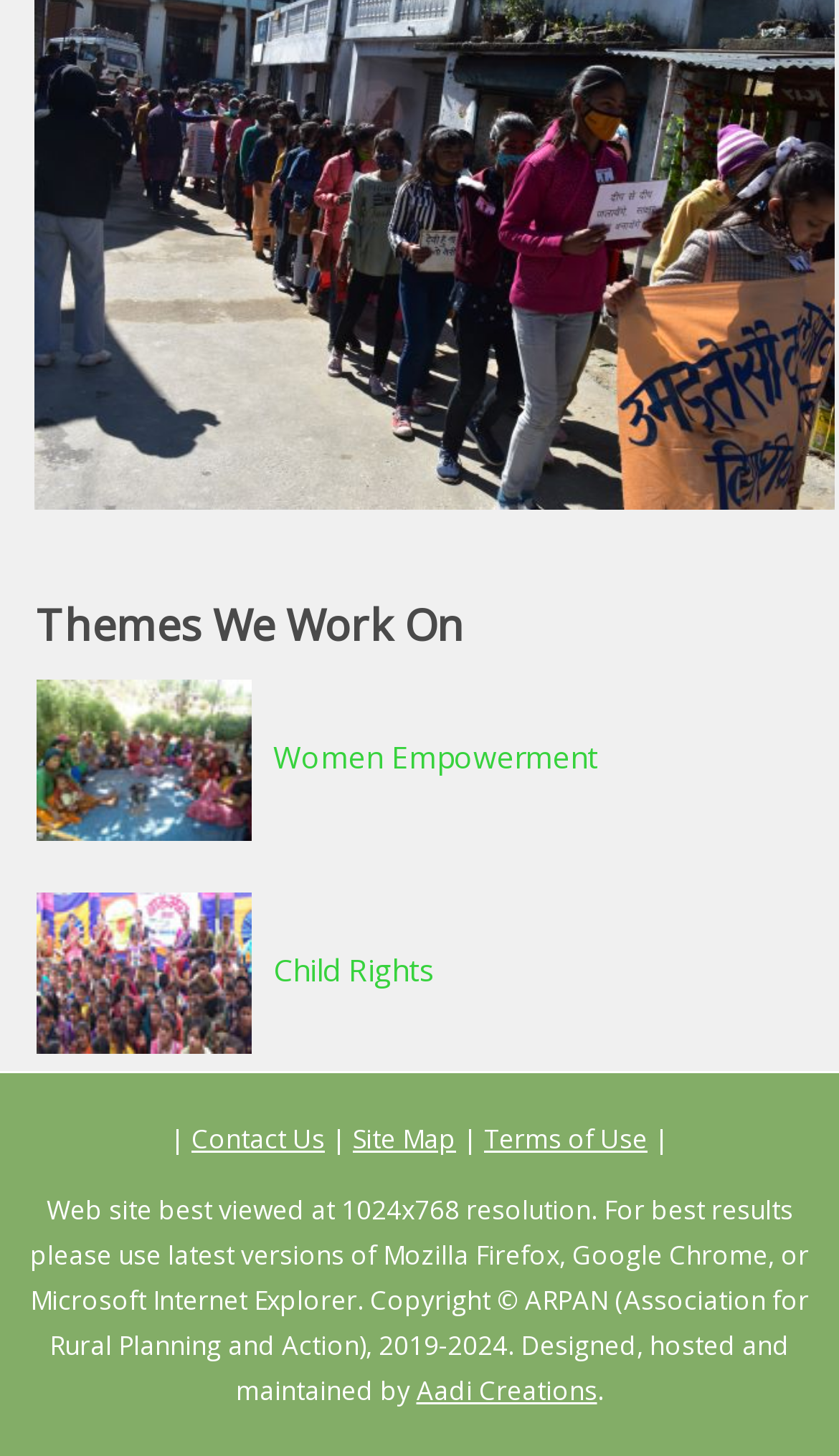Find the coordinates for the bounding box of the element with this description: "Women Empowerment".

[0.325, 0.505, 0.713, 0.533]